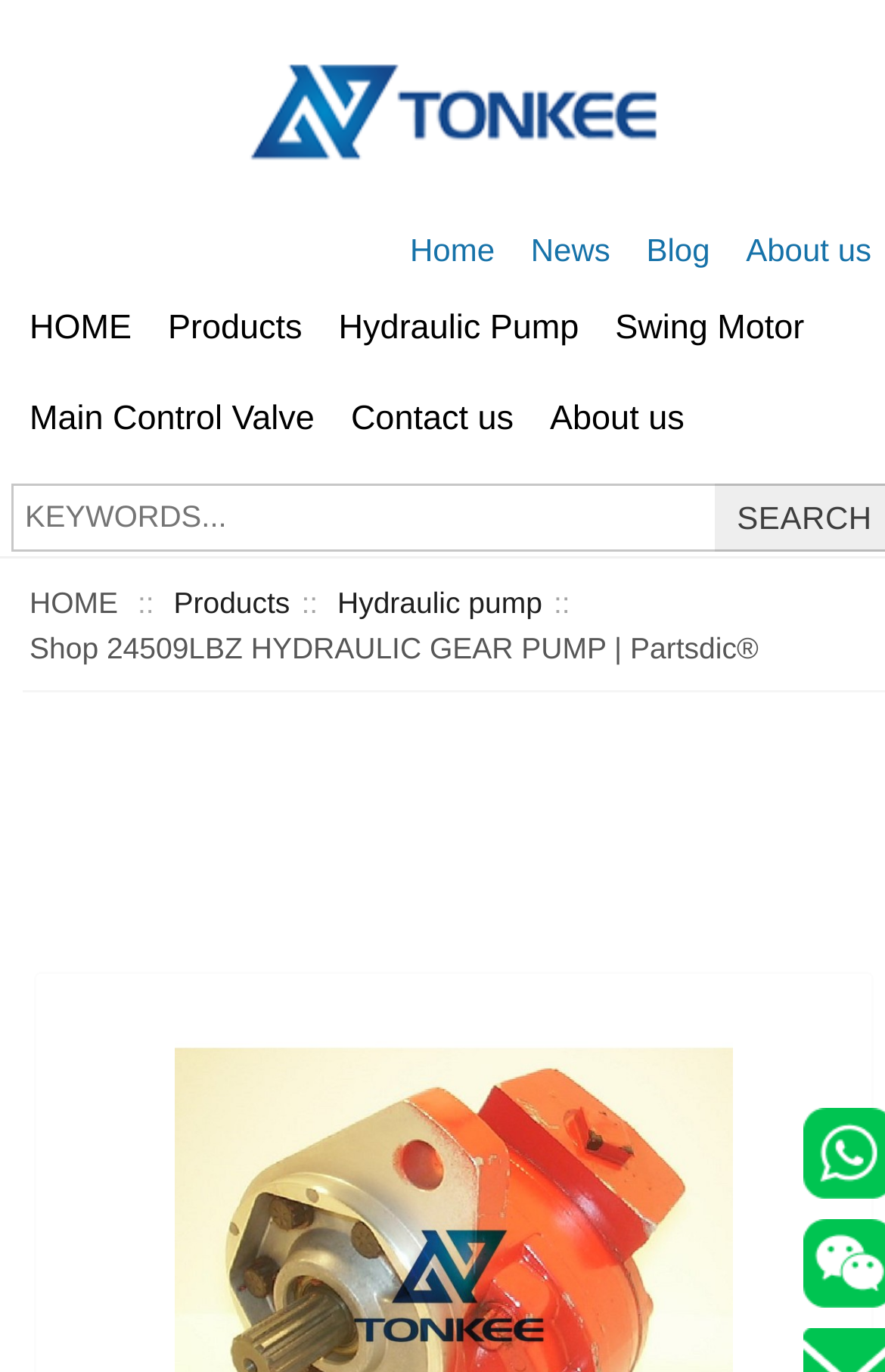What is the name of the specific product being showcased?
Answer briefly with a single word or phrase based on the image.

24509LBZ hydraulic gear pump